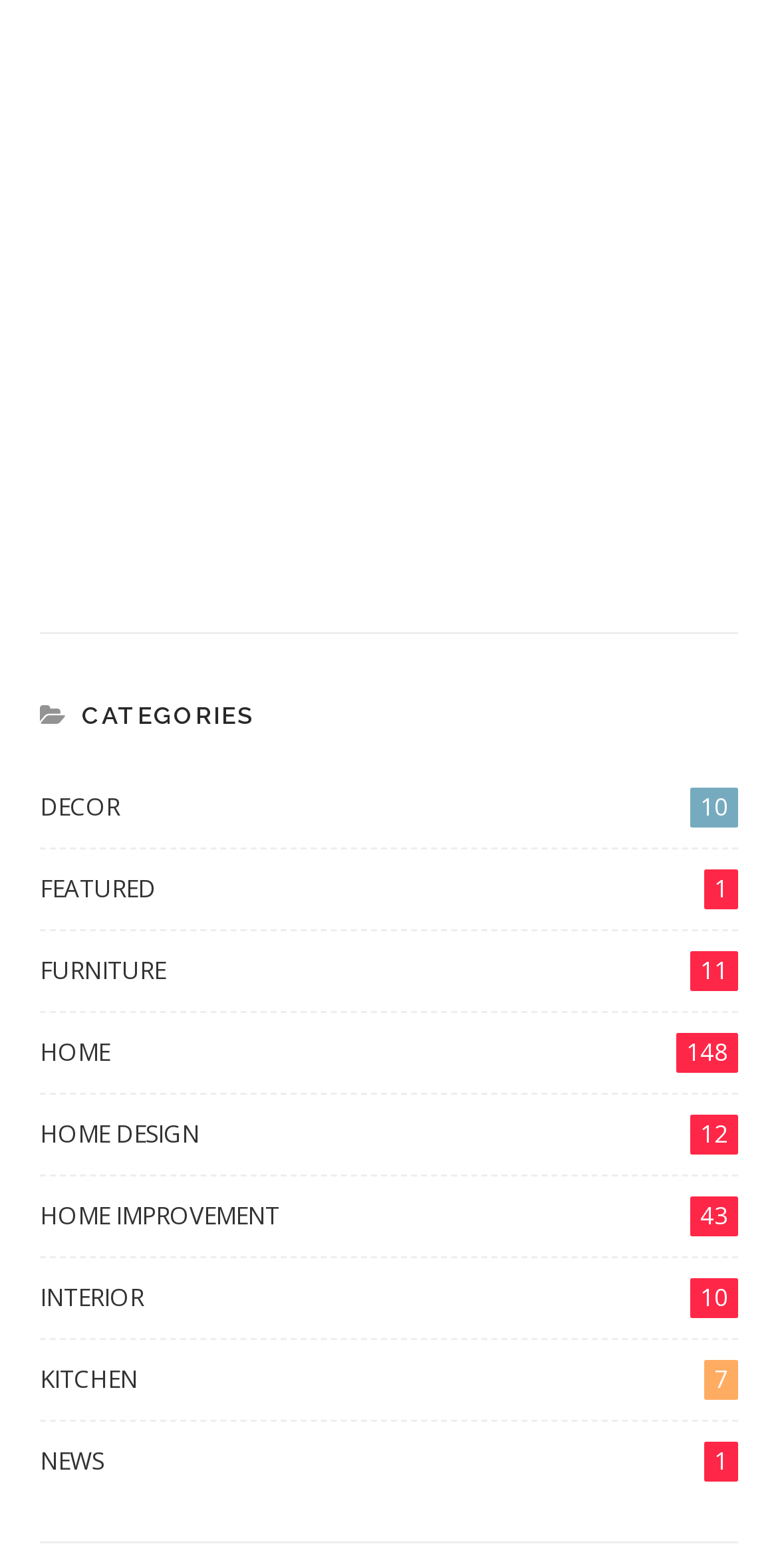Predict the bounding box for the UI component with the following description: "aria-label="Open navigation menu"".

None